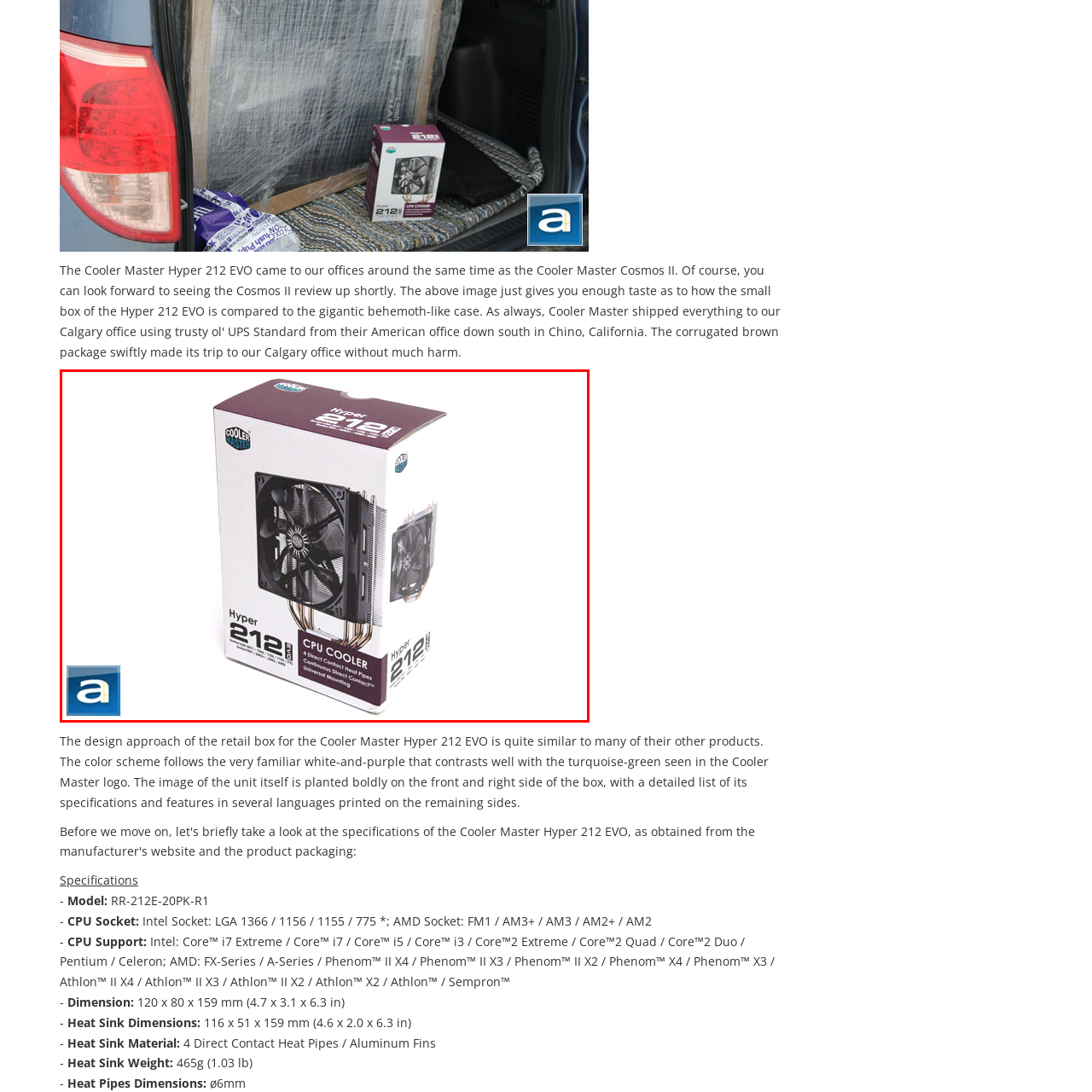How many direct contact heat pipes does the Hyper 212 EVO utilize?
Observe the image inside the red bounding box carefully and answer the question in detail.

The caption highlights that the Hyper 212 EVO utilizes four direct contact heat pipes for optimal cooling performance, which is a key feature of the CPU cooler.